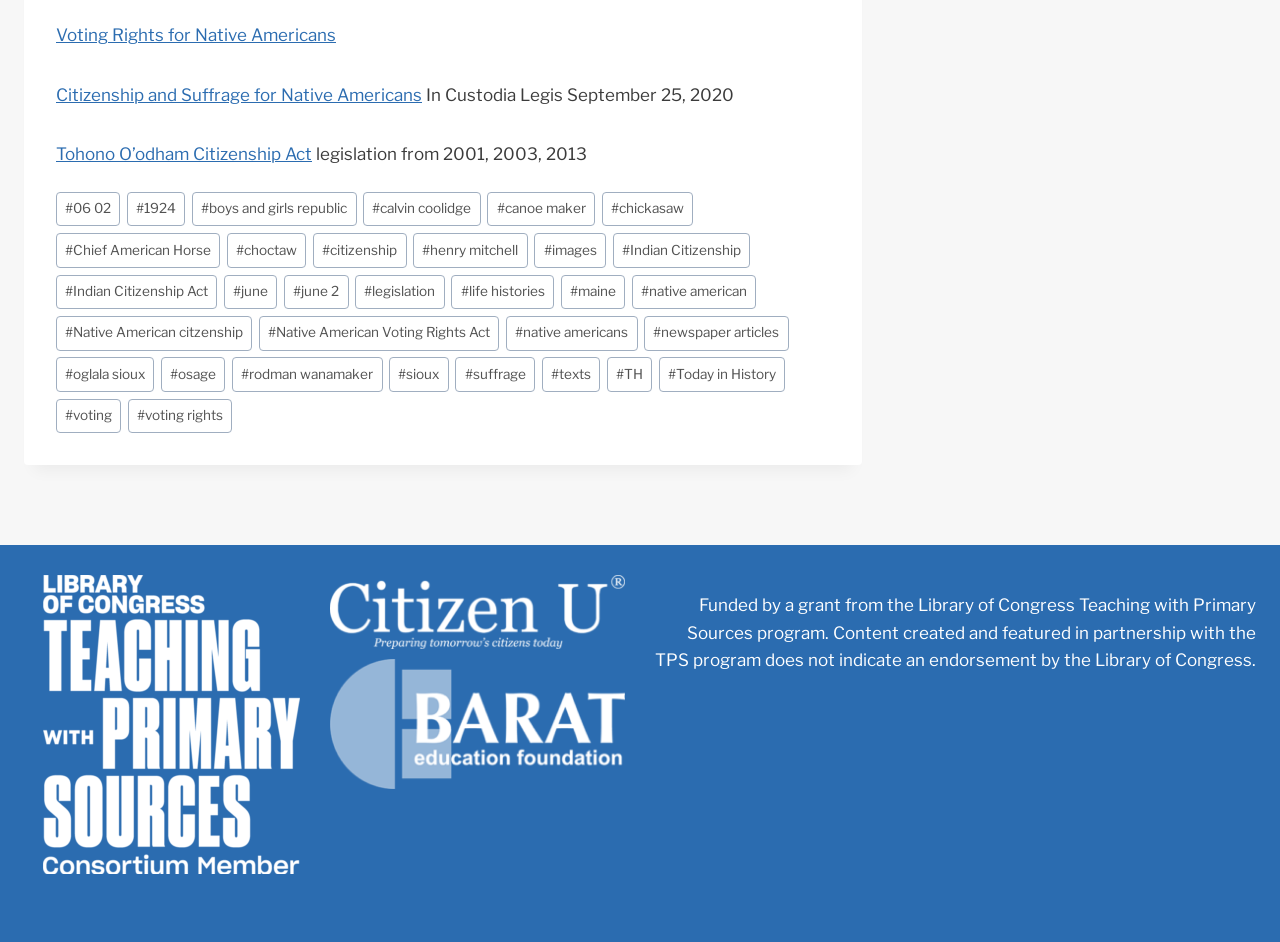Indicate the bounding box coordinates of the element that must be clicked to execute the instruction: "Learn about the Tohono O’odham Citizenship Act". The coordinates should be given as four float numbers between 0 and 1, i.e., [left, top, right, bottom].

[0.044, 0.153, 0.244, 0.174]